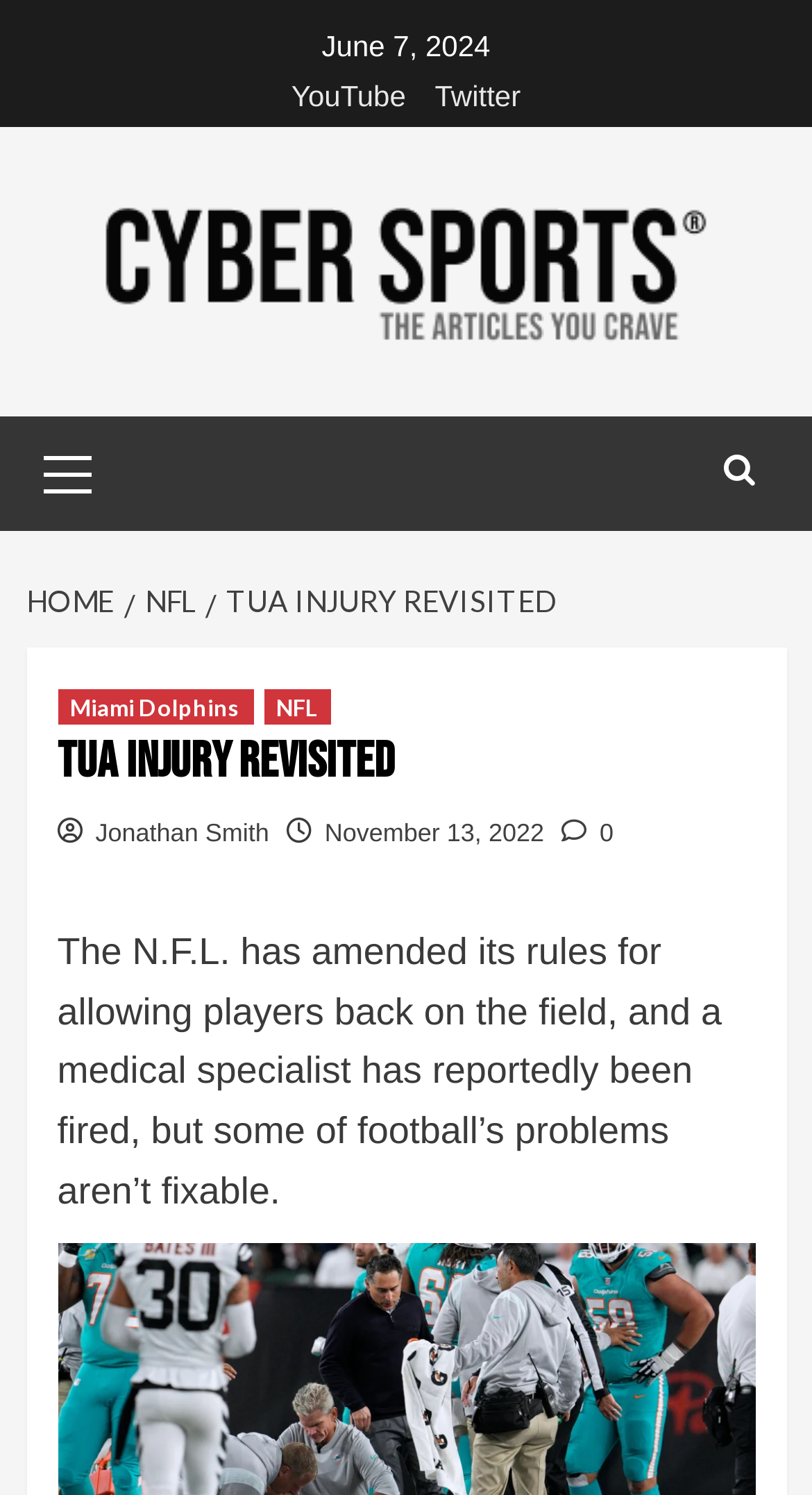Please find the top heading of the webpage and generate its text.

Tua Injury Revisited